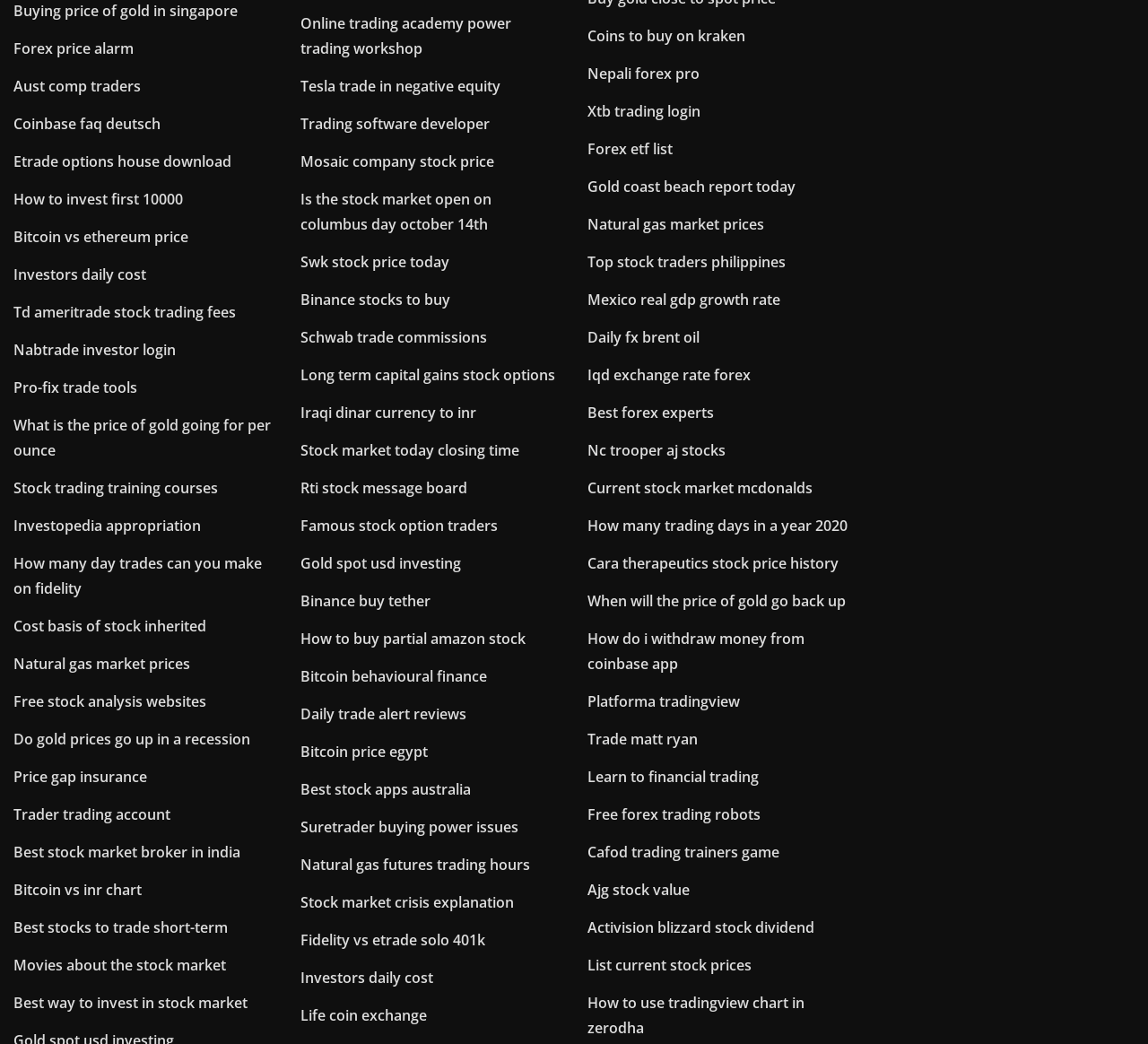Respond to the question with just a single word or phrase: 
Are there any images on the webpage?

No